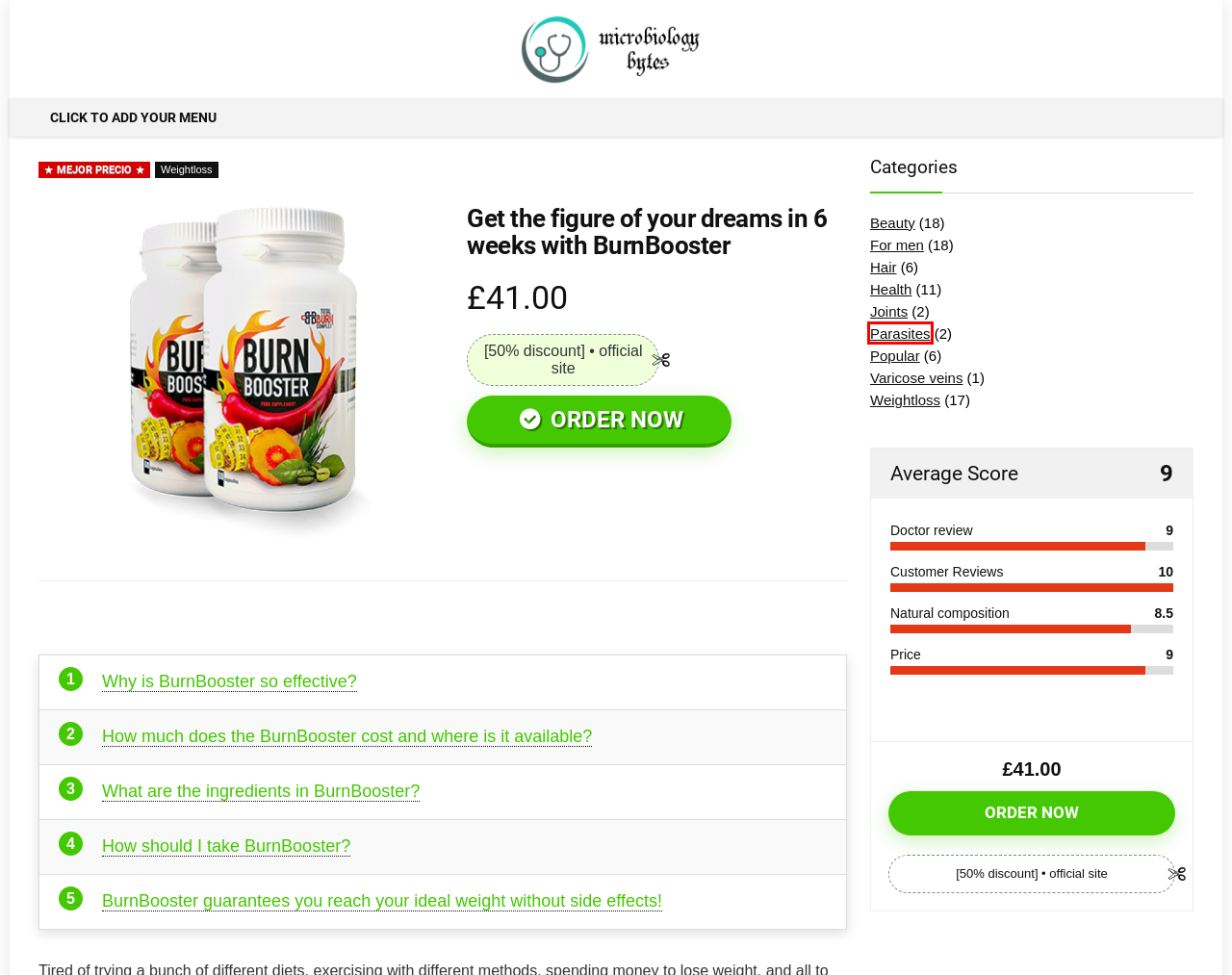You have a screenshot of a webpage where a red bounding box highlights a specific UI element. Identify the description that best matches the resulting webpage after the highlighted element is clicked. The choices are:
A. For men Archives - Microbiology Bytes
B. Popular products
C. Parasites Archives - Microbiology Bytes
D. BURNBOOSTER - κριτικές, αποτελεσματα, απατη, παρενεργειεσ, σχολια φόρουμ, skroutz, εοφ
E. Redirecting...
F. ᐉ BurnBooster - prospect, ingrediente, preț farmacie, păreri reale ale clienților - forum
G. Health Archives - Microbiology Bytes
H. Beauty Archives - Microbiology Bytes

C